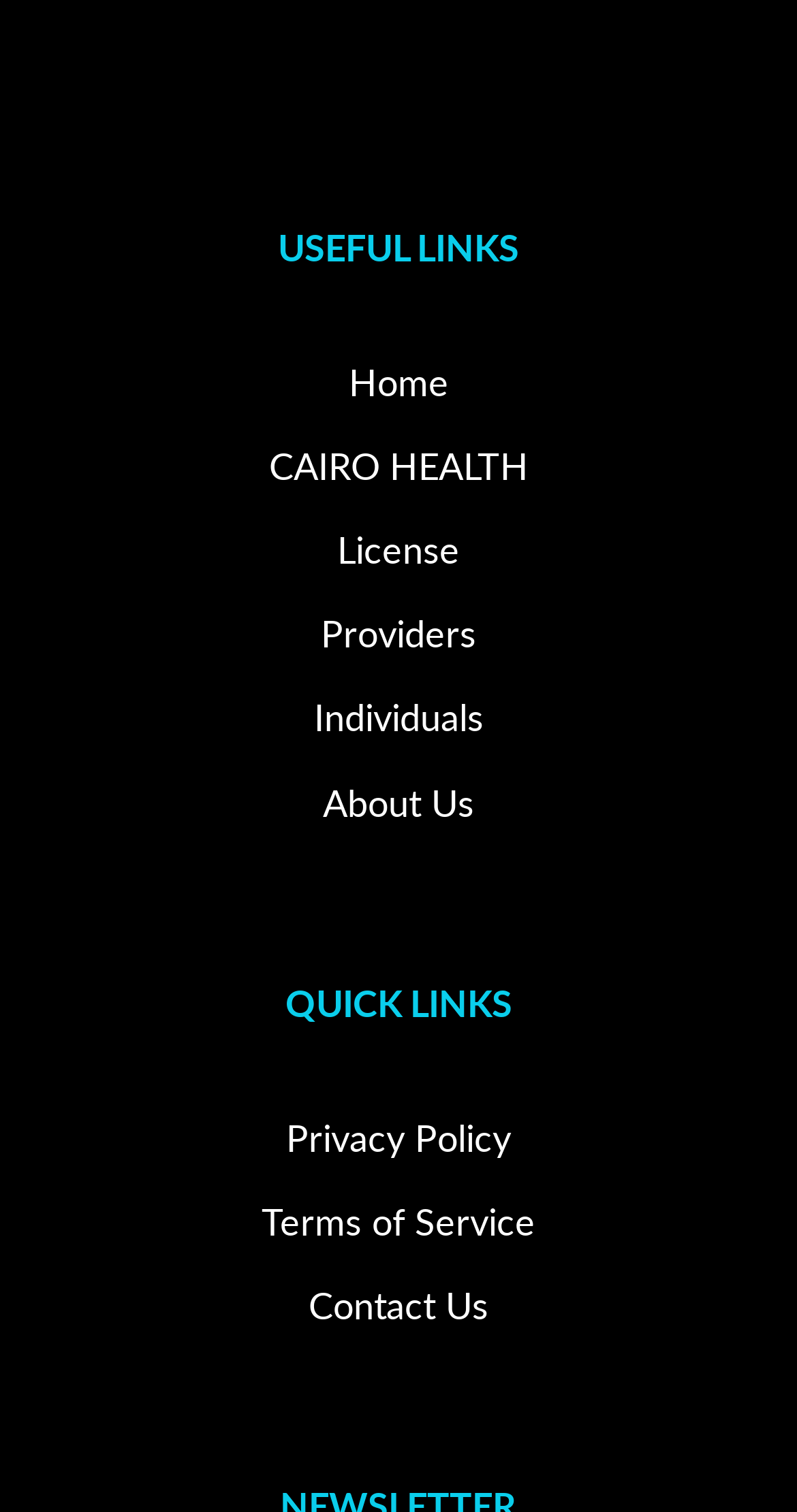Please give a succinct answer using a single word or phrase:
What is the second link in the last section of links?

Terms of Service